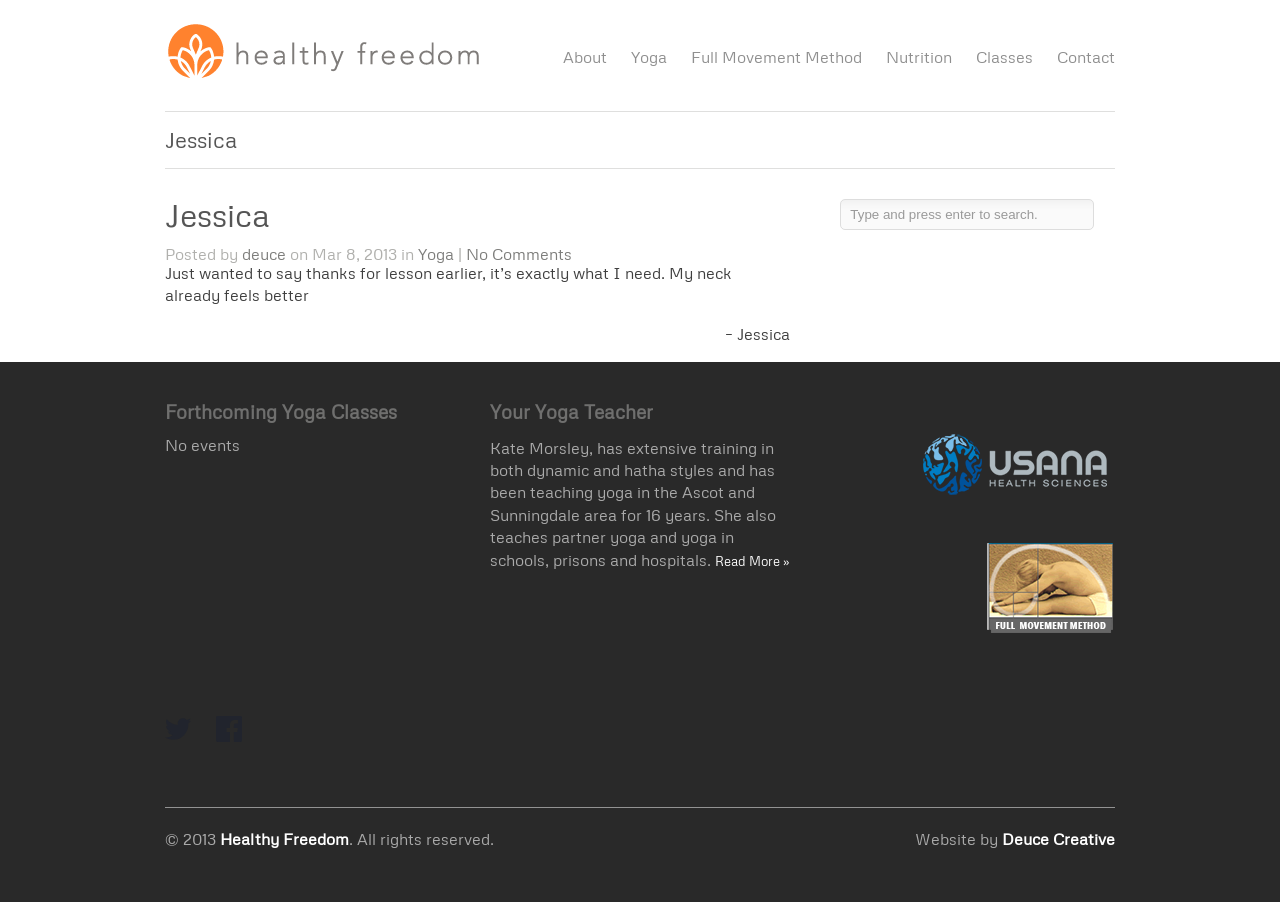Find the bounding box coordinates for the HTML element described as: "No Comments". The coordinates should consist of four float values between 0 and 1, i.e., [left, top, right, bottom].

[0.364, 0.27, 0.447, 0.292]